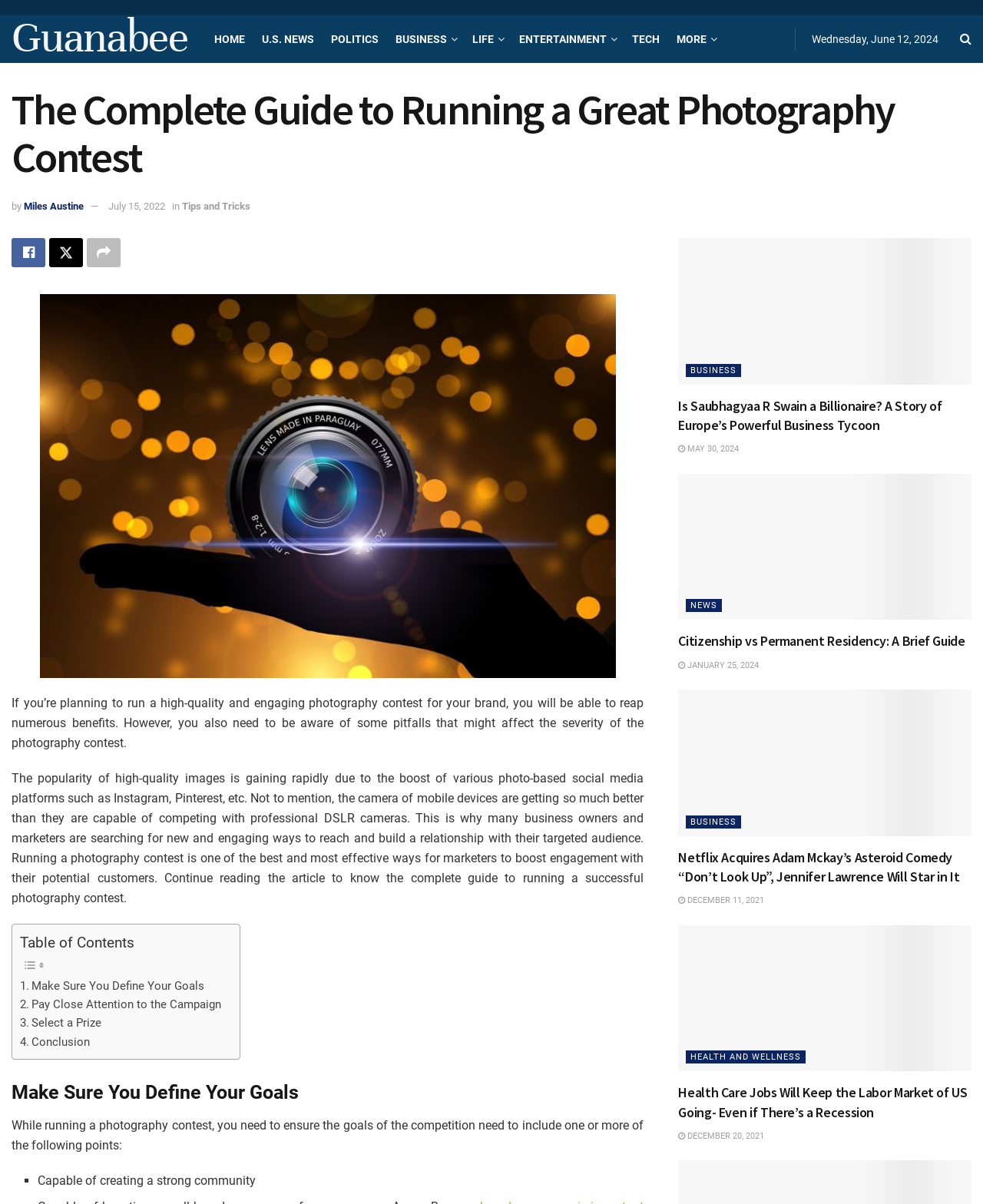Bounding box coordinates should be in the format (top-left x, top-left y, bottom-right x, bottom-right y) and all values should be floating point numbers between 0 and 1. Determine the bounding box coordinate for the UI element described as: December 20, 2021

[0.69, 0.939, 0.778, 0.948]